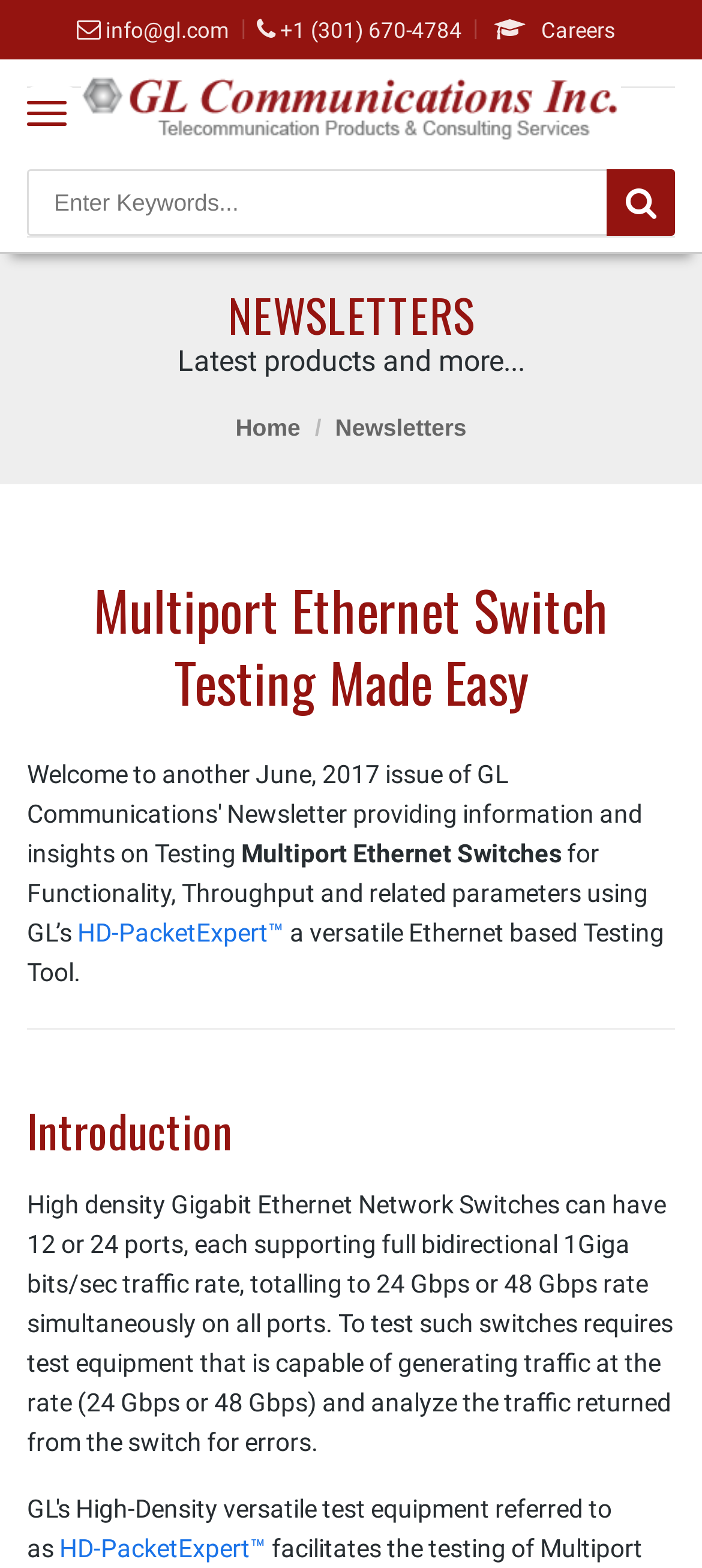What is the purpose of the HD-PacketExpert?
Observe the image and answer the question with a one-word or short phrase response.

Testing Ethernet switches